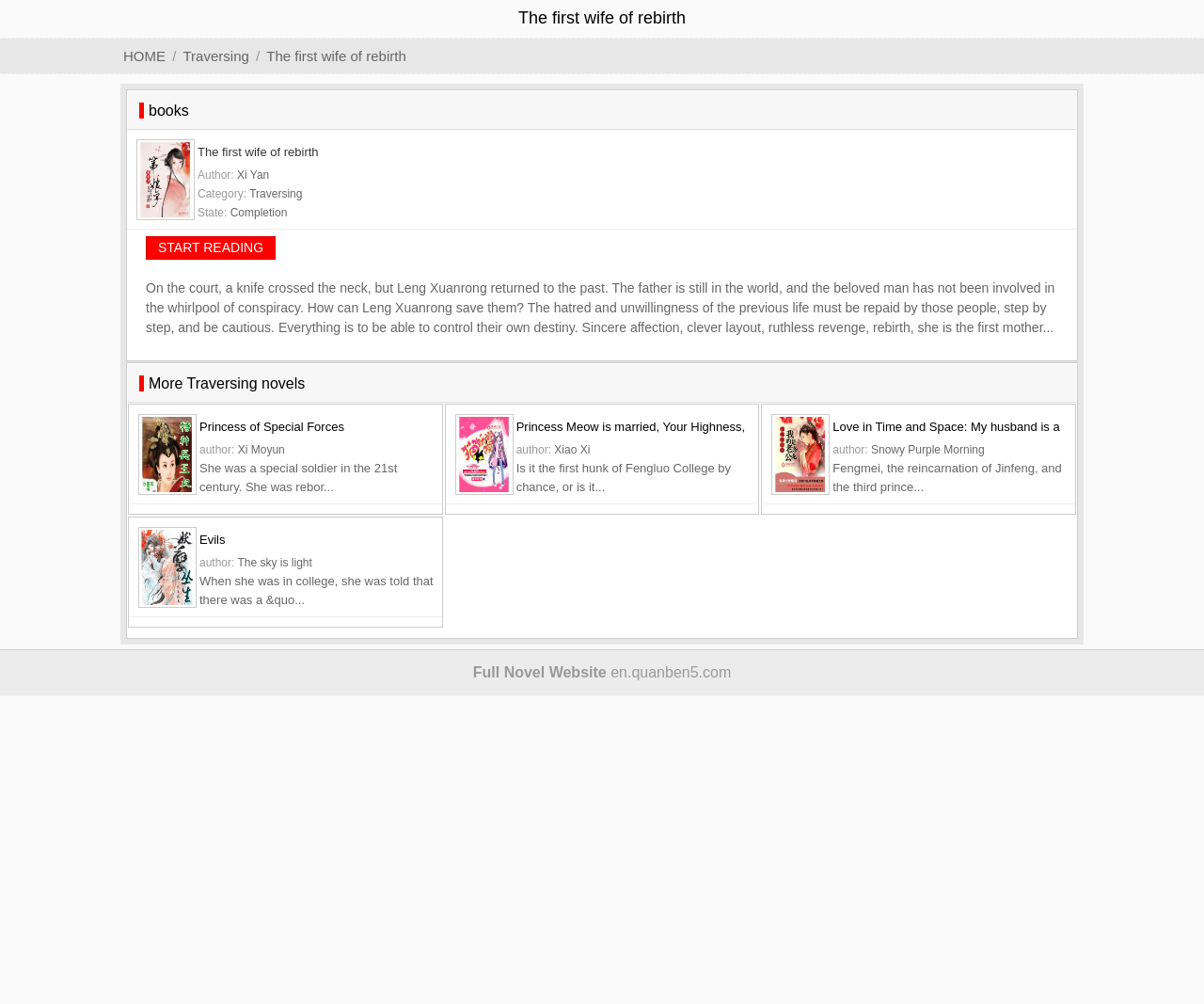Could you provide the bounding box coordinates for the portion of the screen to click to complete this instruction: "Login to the account"?

None